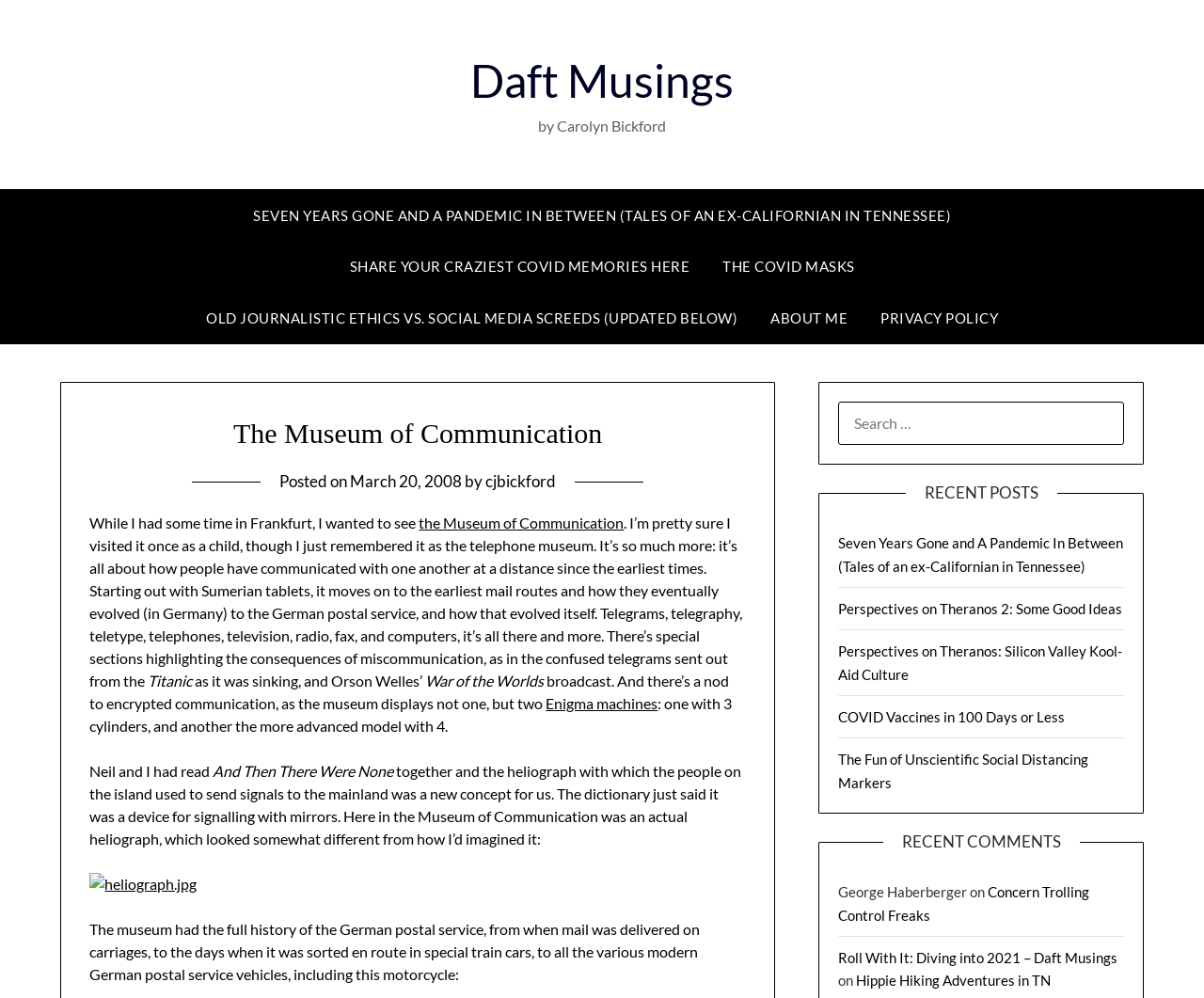Can you find the bounding box coordinates of the area I should click to execute the following instruction: "Donate to the website"?

None